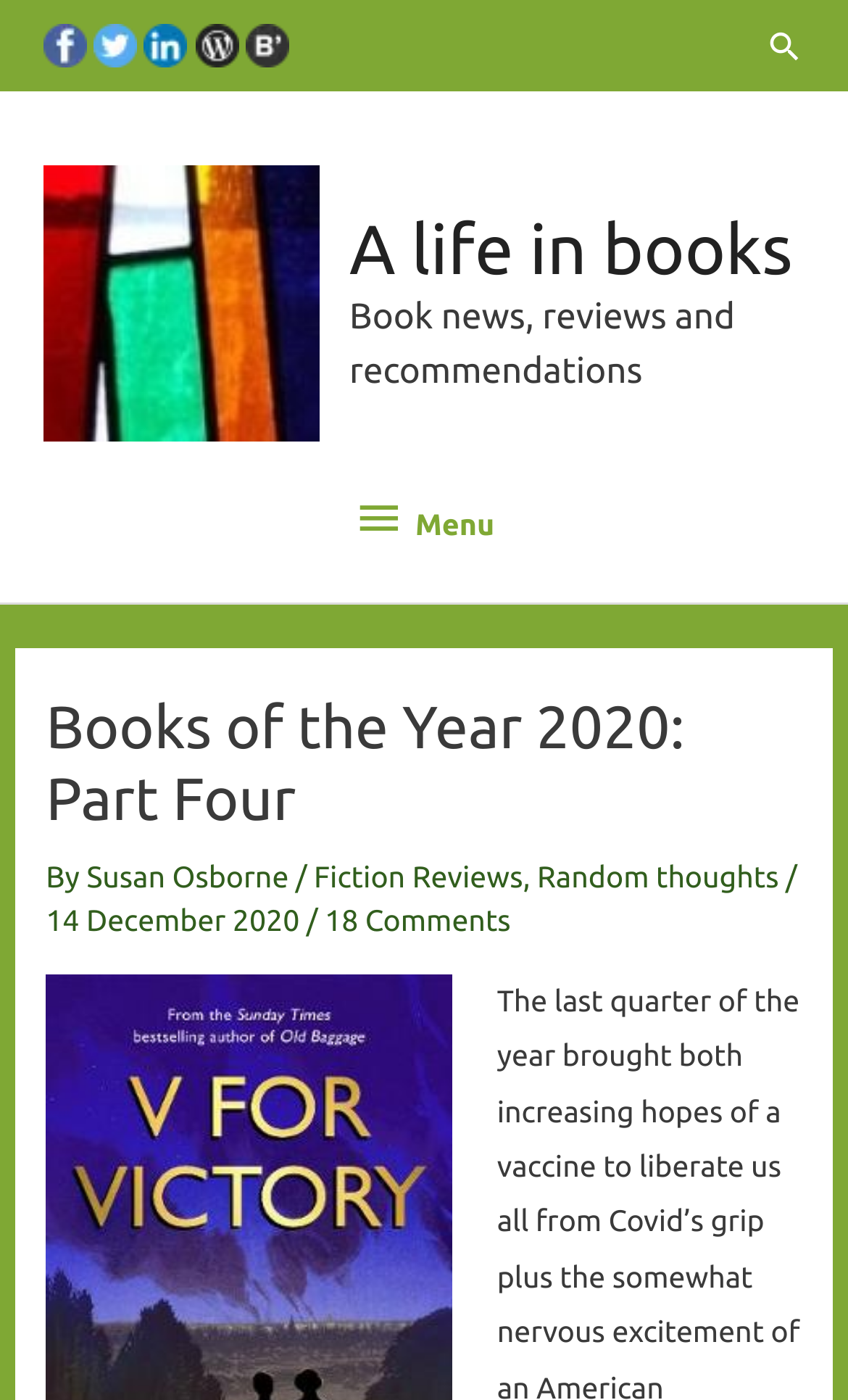Provide the bounding box coordinates in the format (top-left x, top-left y, bottom-right x, bottom-right y). All values are floating point numbers between 0 and 1. Determine the bounding box coordinate of the UI element described as: Fiction Reviews

[0.37, 0.614, 0.617, 0.639]